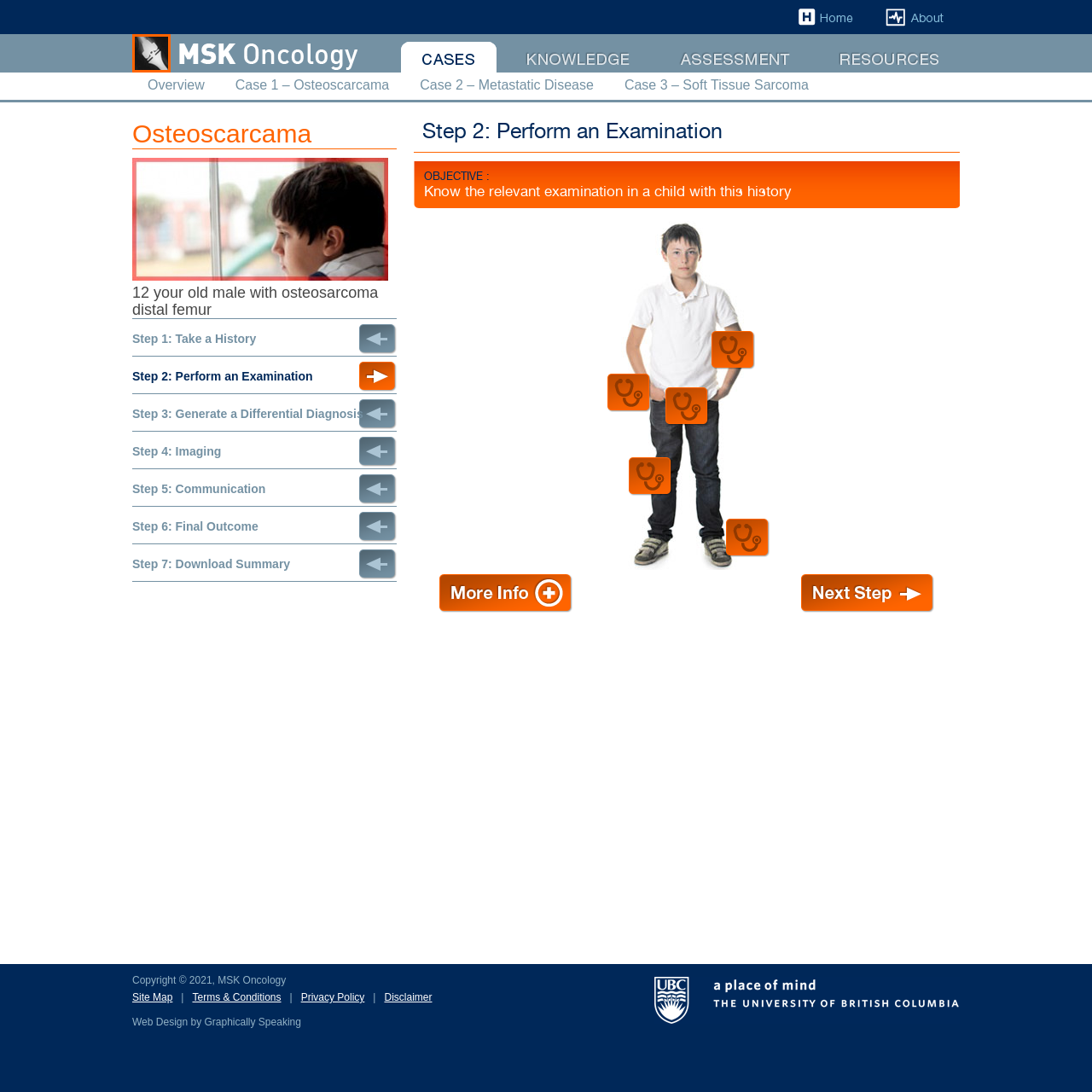What is the age of the patient in the case study?
Examine the screenshot and reply with a single word or phrase.

12 years old